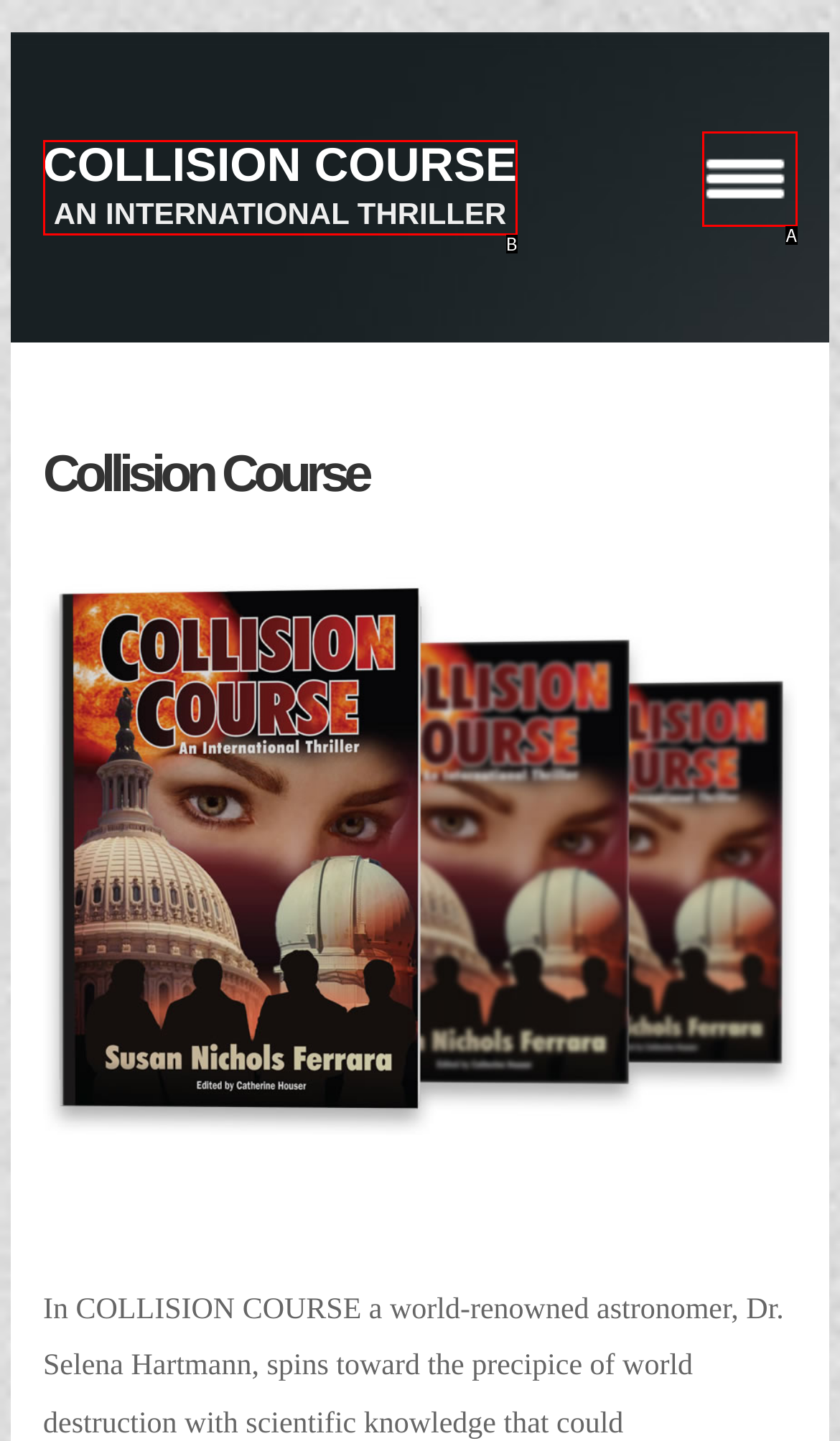Based on the description: Collision CourseAn International Thriller, select the HTML element that fits best. Provide the letter of the matching option.

B